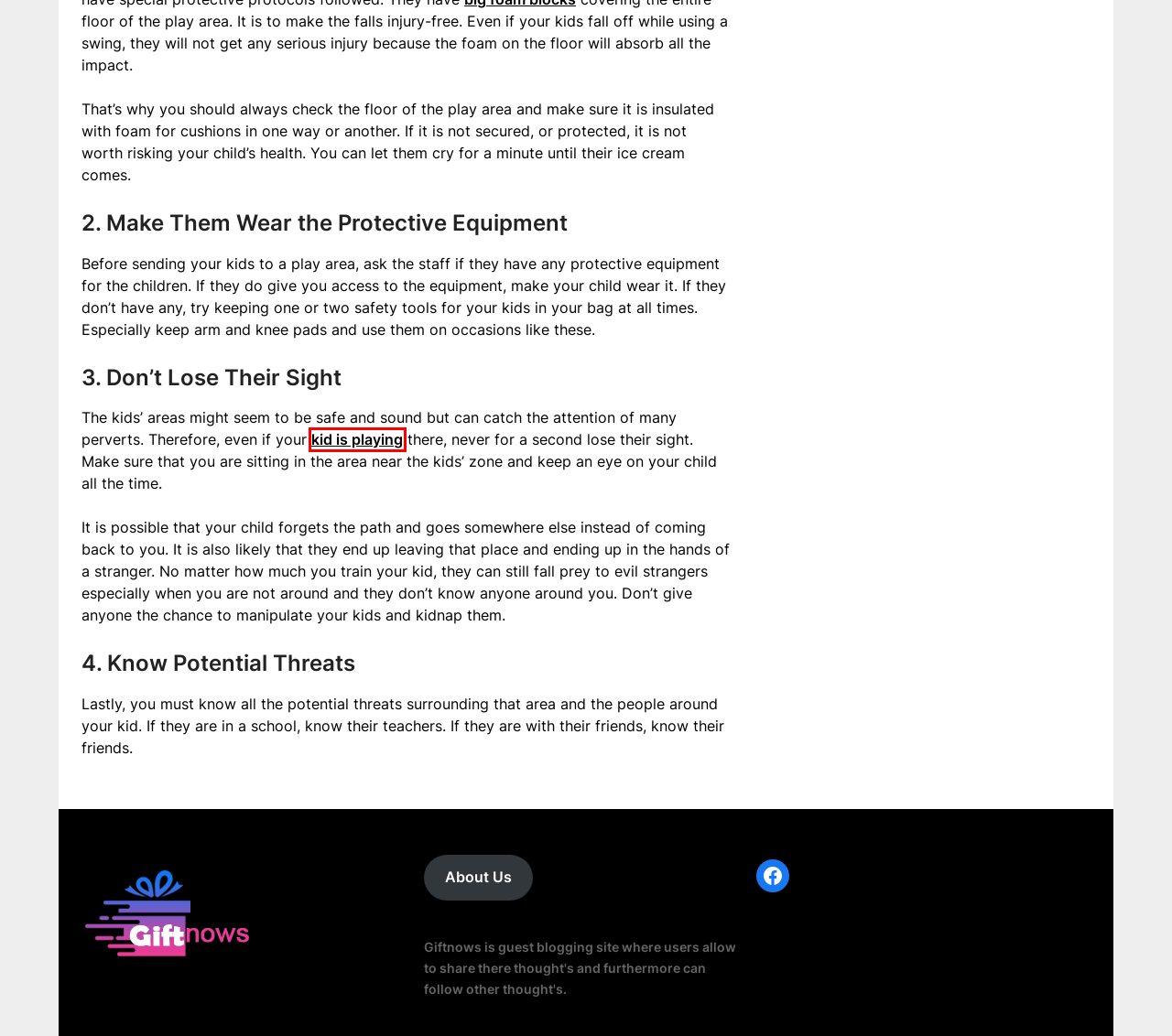You are provided with a screenshot of a webpage highlighting a UI element with a red bounding box. Choose the most suitable webpage description that matches the new page after clicking the element in the bounding box. Here are the candidates:
A. Tech Gifts - Gift Nows
B. The 7 Safety Tips For Outside Play
C. Anniversary Gifts - Gift Nows
D. Home Decor Gift - Gift Nows
E. Kids Gift Ideas - Gift Nows
F. Birthday Gifts - Gift Nows
G. Gift Nows - World News
H. Gift Ideas - Gift Nows

B